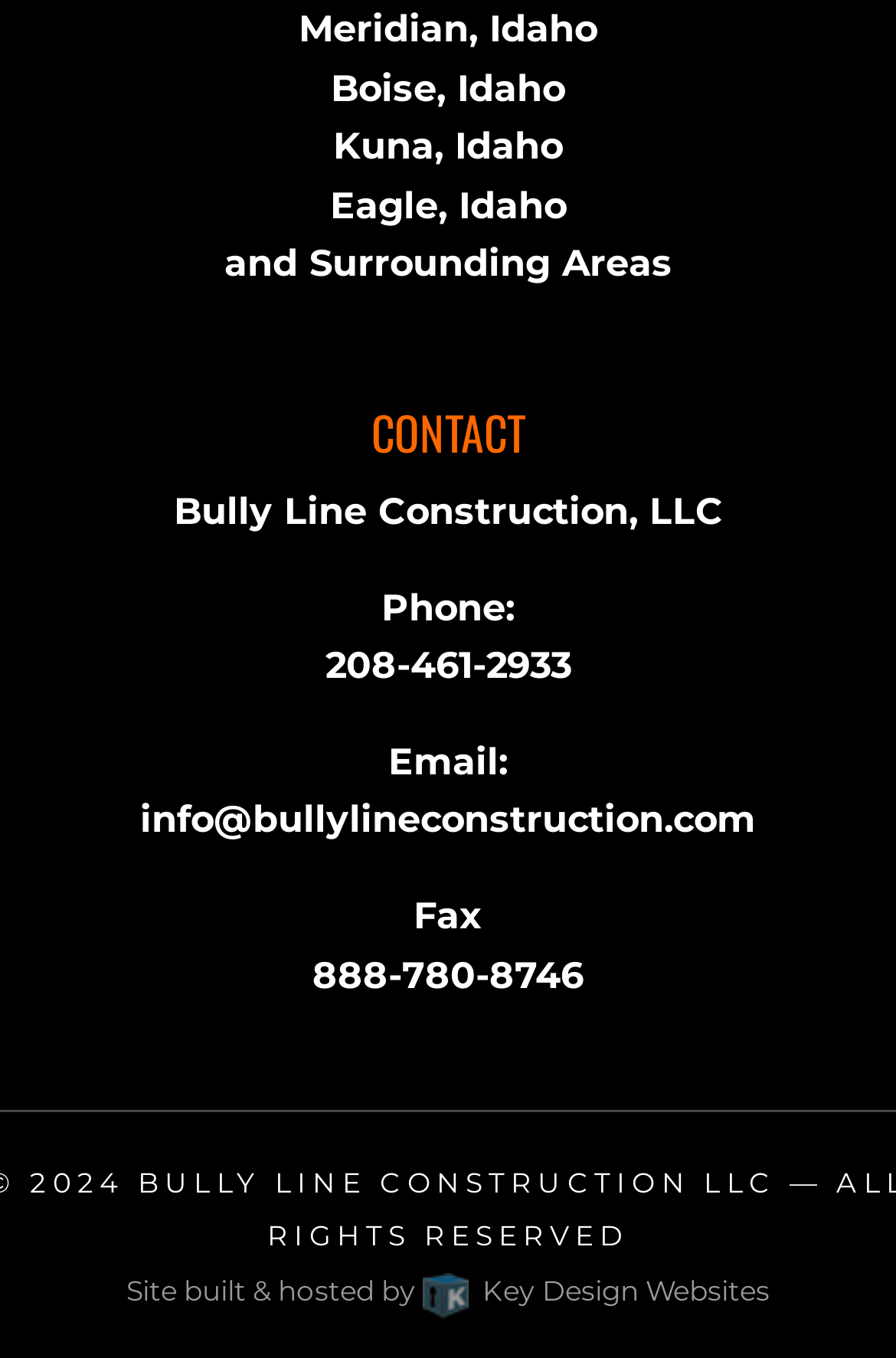Using a single word or phrase, answer the following question: 
What is the phone number?

208-461-2933